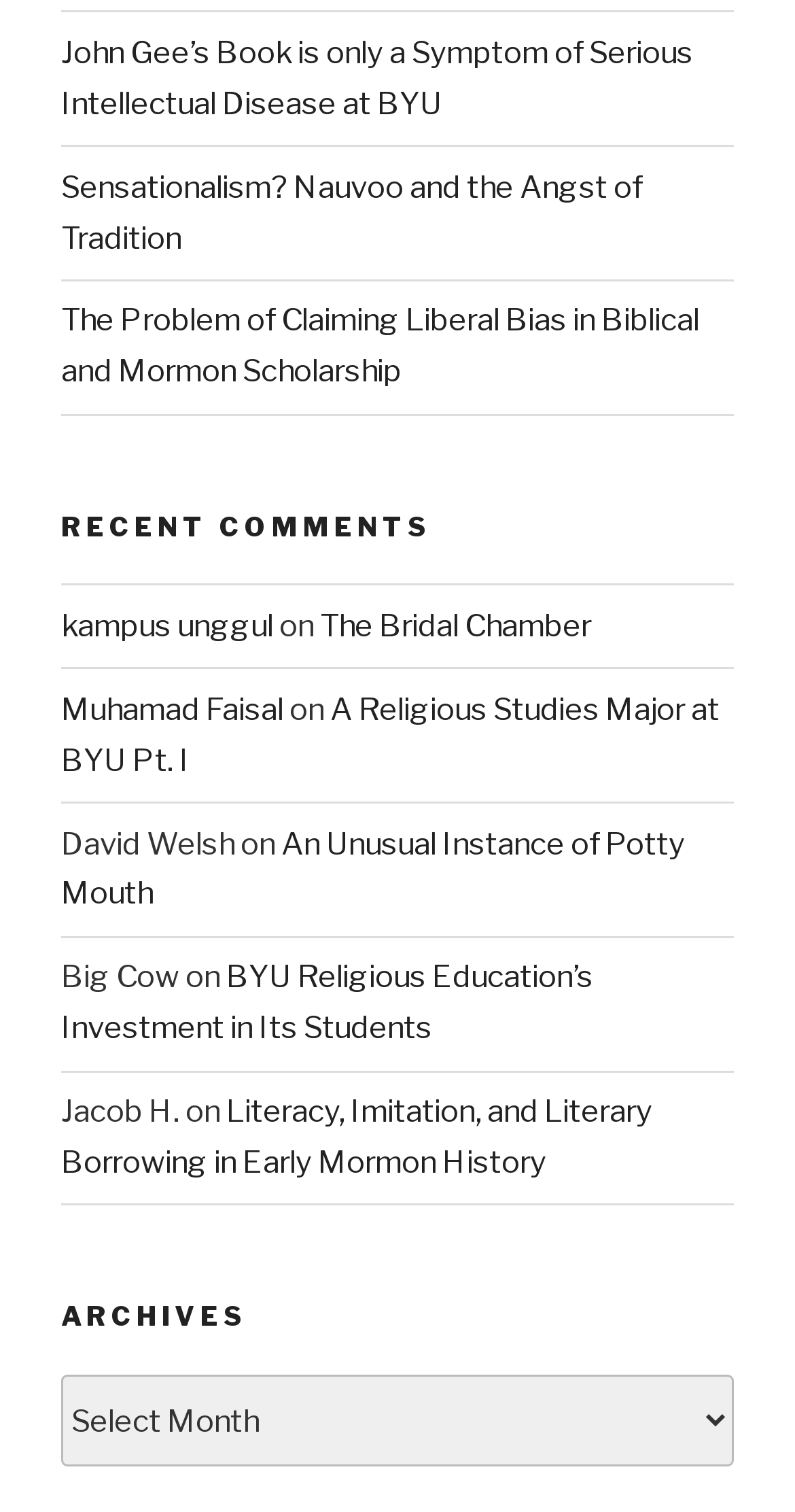Identify the bounding box coordinates of the section to be clicked to complete the task described by the following instruction: "Select an option from the 'Archives' combobox". The coordinates should be four float numbers between 0 and 1, formatted as [left, top, right, bottom].

[0.077, 0.909, 0.923, 0.97]